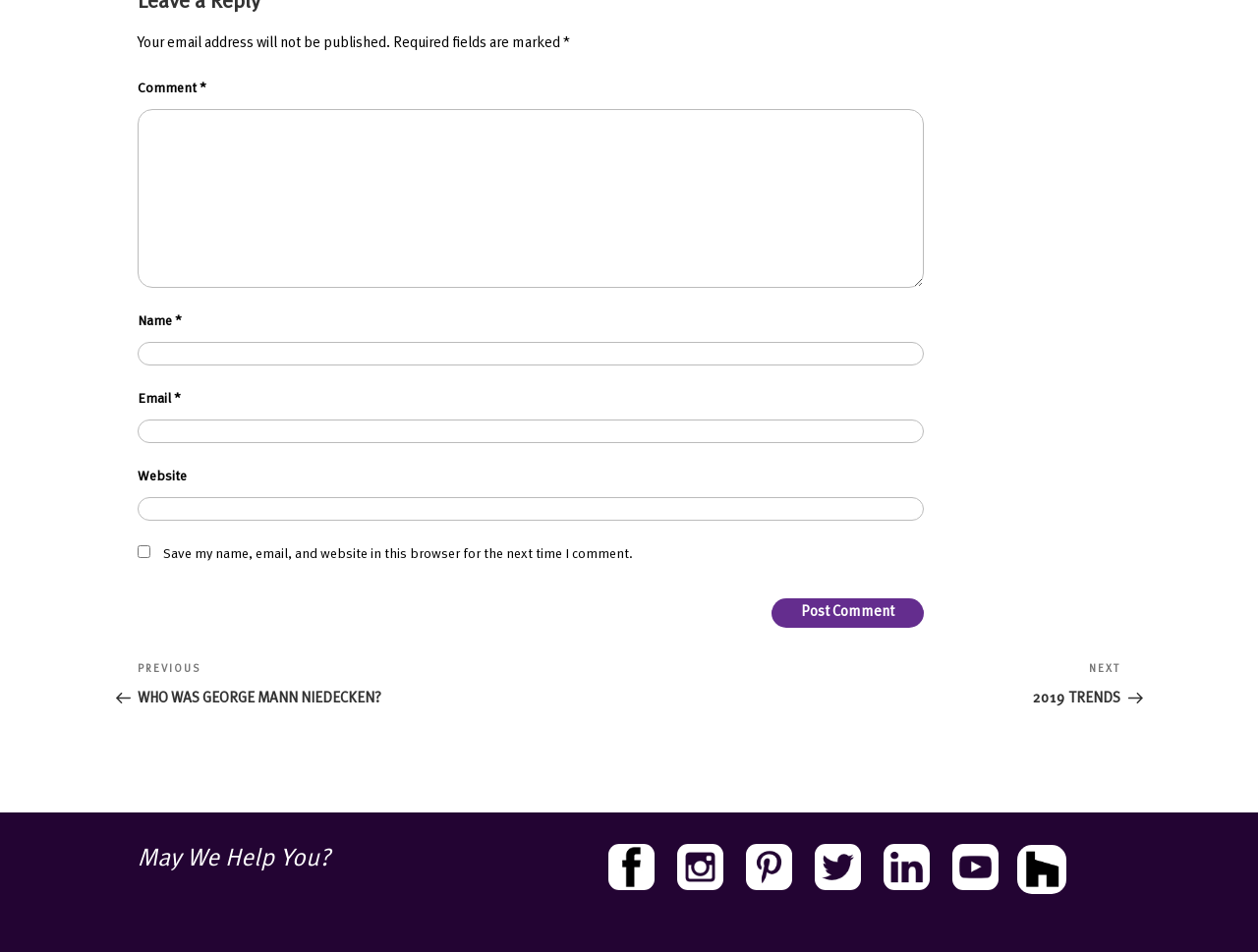What is the text of the 'Post Comment' button?
Look at the image and answer with only one word or phrase.

Post Comment